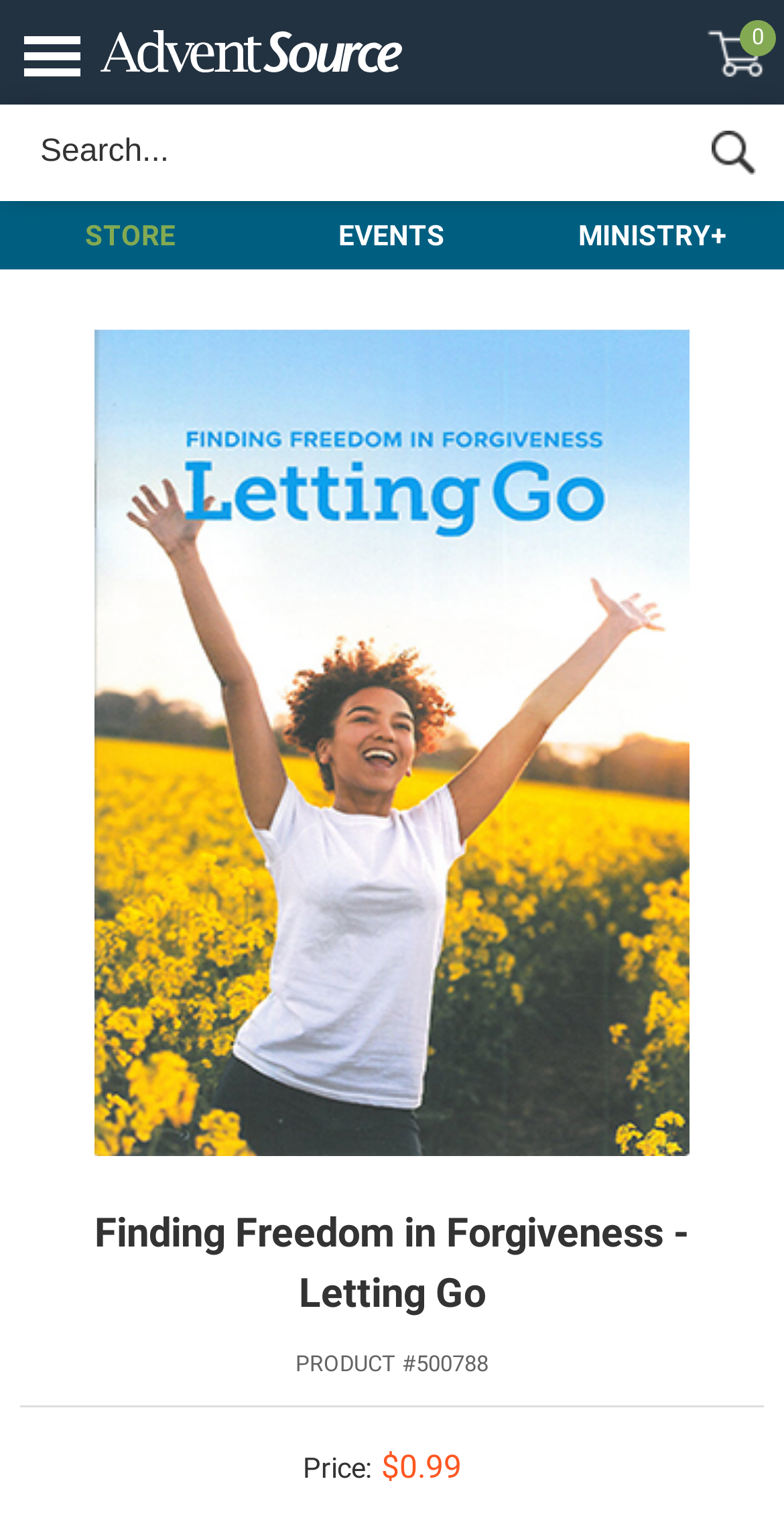Could you indicate the bounding box coordinates of the region to click in order to complete this instruction: "Buy PRODUCT #500788".

[0.026, 0.886, 0.974, 0.921]